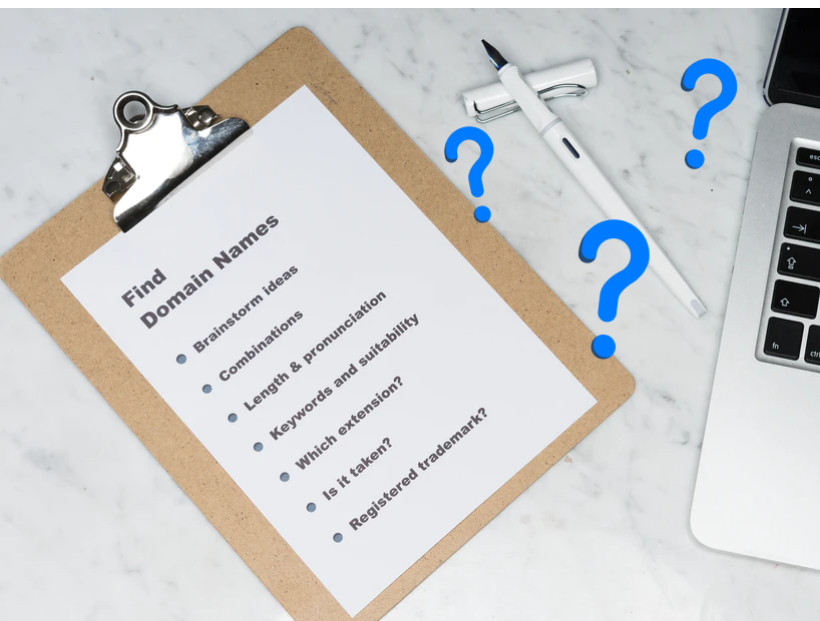What is the title of the list on the clipboard?
Answer the question using a single word or phrase, according to the image.

Find Domain Names